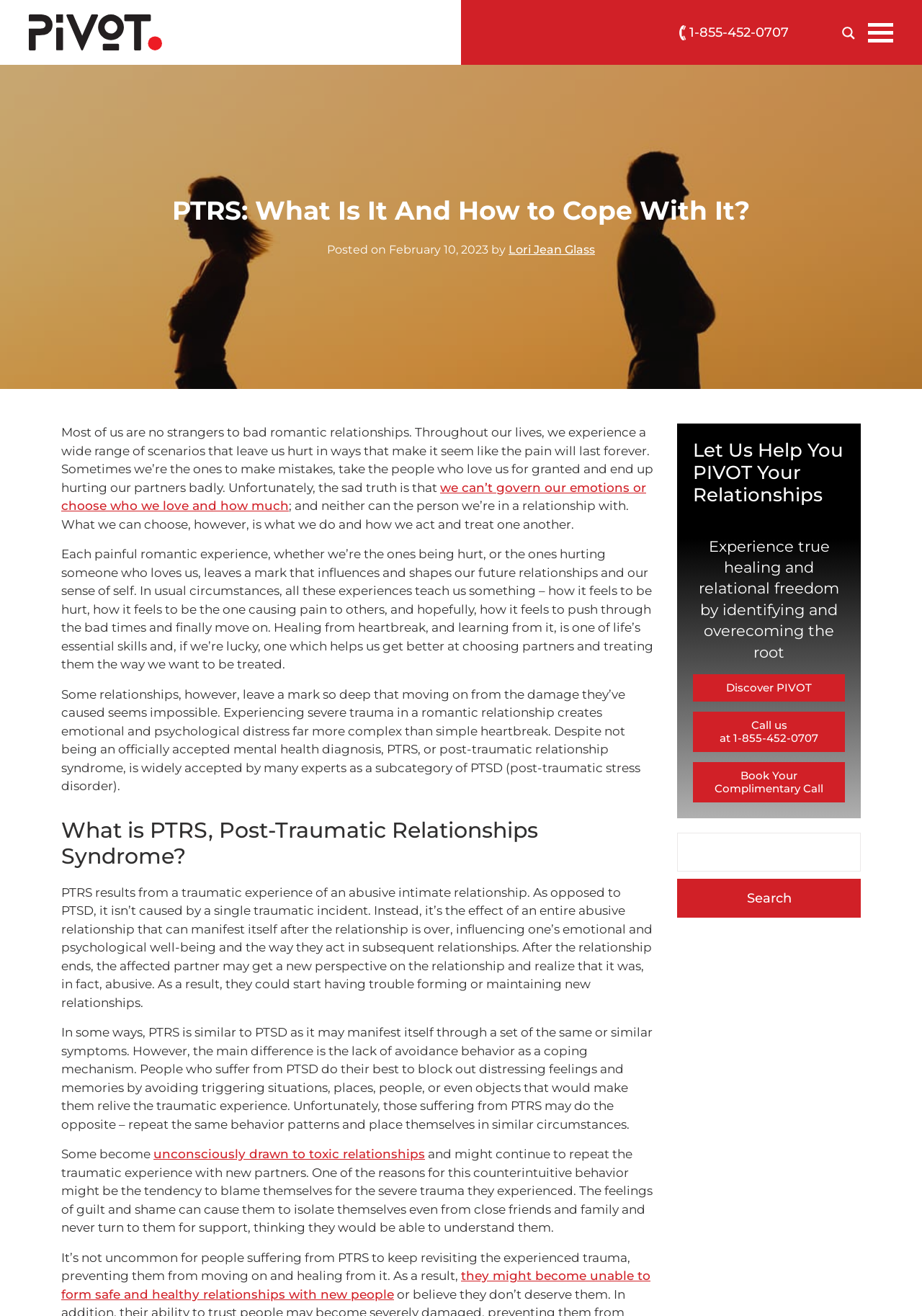Determine the bounding box coordinates for the UI element described. Format the coordinates as (top-left x, top-left y, bottom-right x, bottom-right y) and ensure all values are between 0 and 1. Element description: alt="PIVOT company logo"

[0.031, 0.011, 0.176, 0.038]